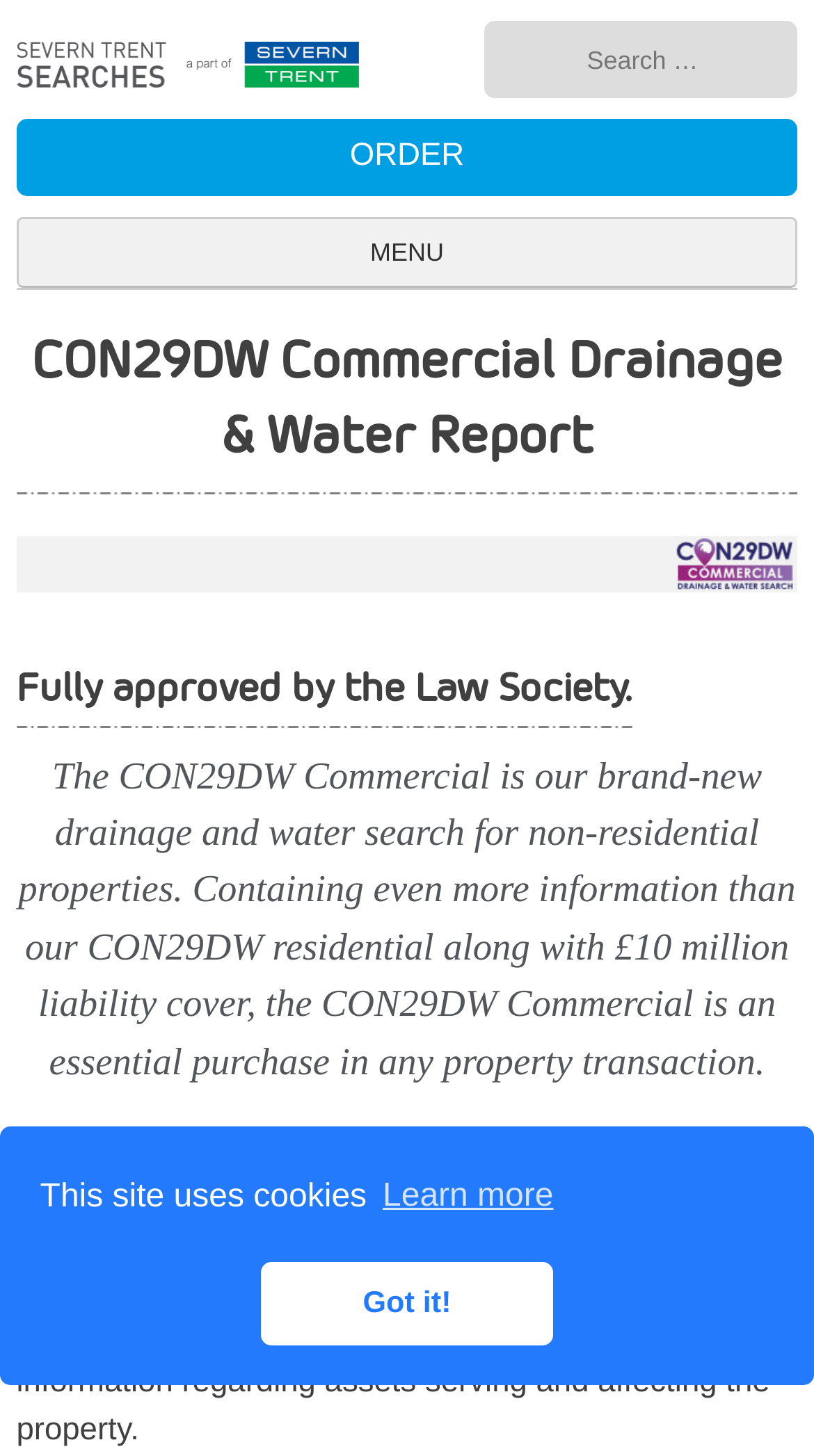Give a short answer using one word or phrase for the question:
What is the liability cover for the CON29DW Commercial?

£10 million